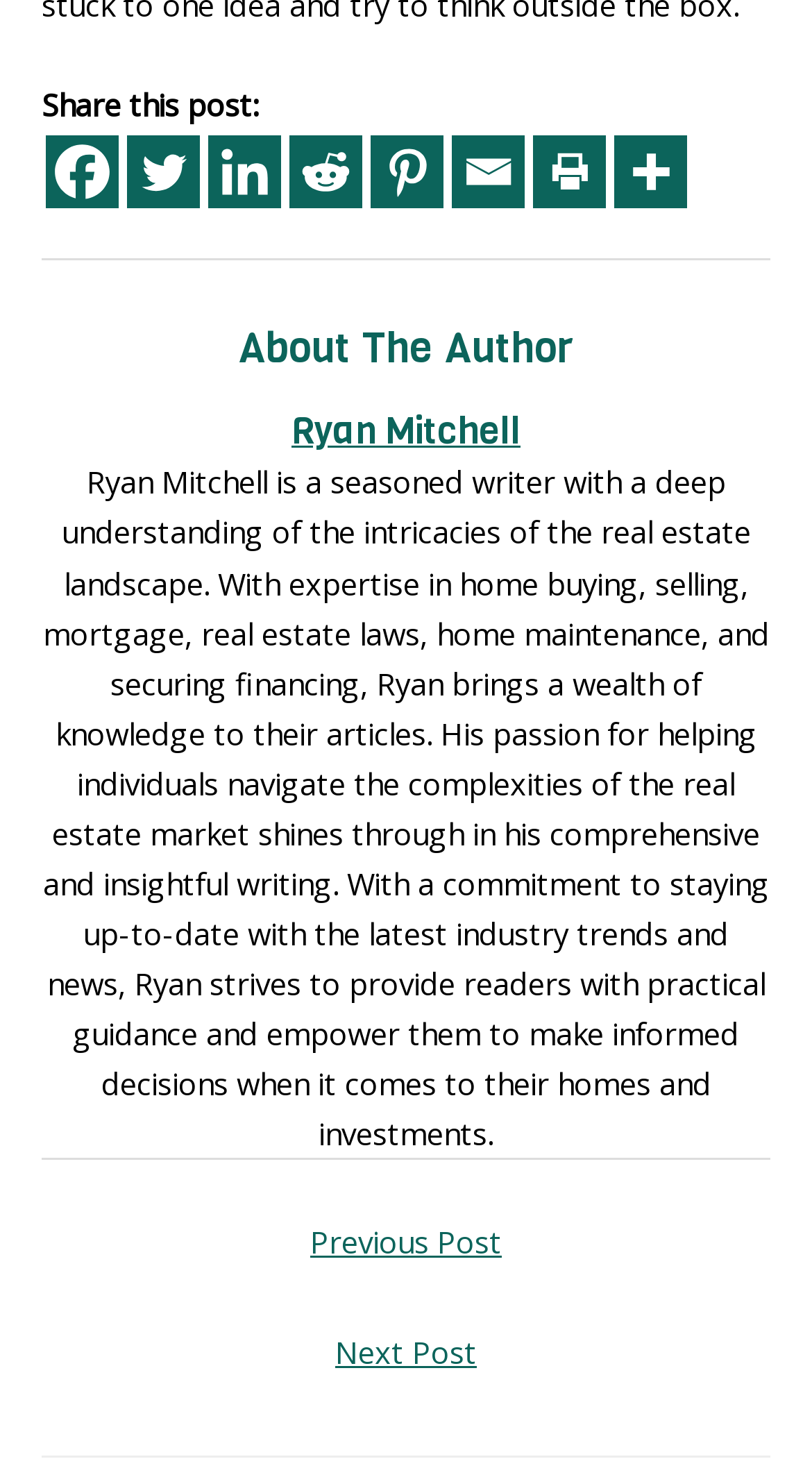Analyze the image and answer the question with as much detail as possible: 
What social media platforms can you share this post on?

I can determine this by looking at the links provided under the 'Share this post:' text, which includes Facebook, Twitter, Linkedin, Reddit, Pinterest, and Email.